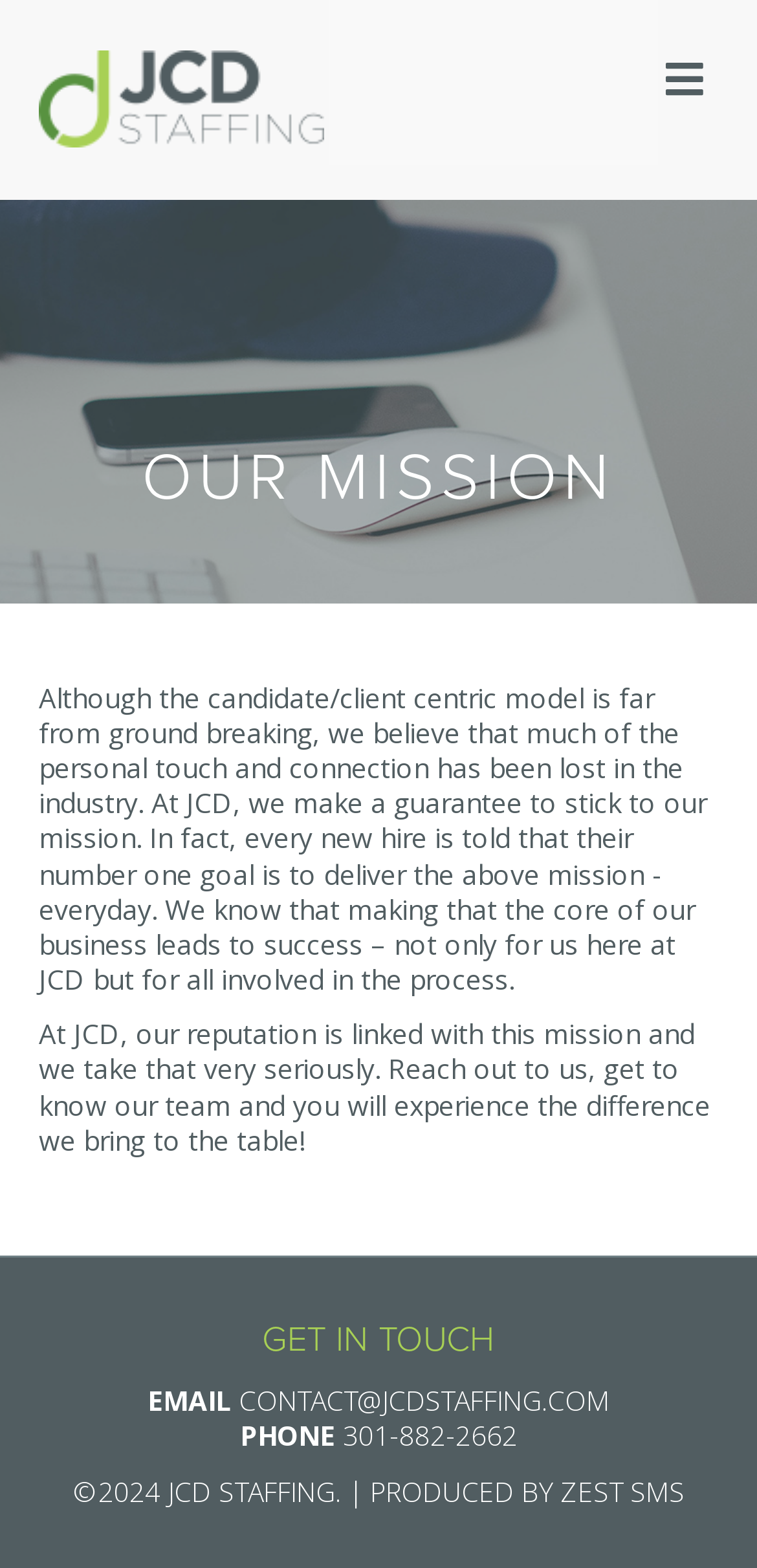Use a single word or phrase to answer this question: 
How can I contact JCD Staffing?

Email or phone